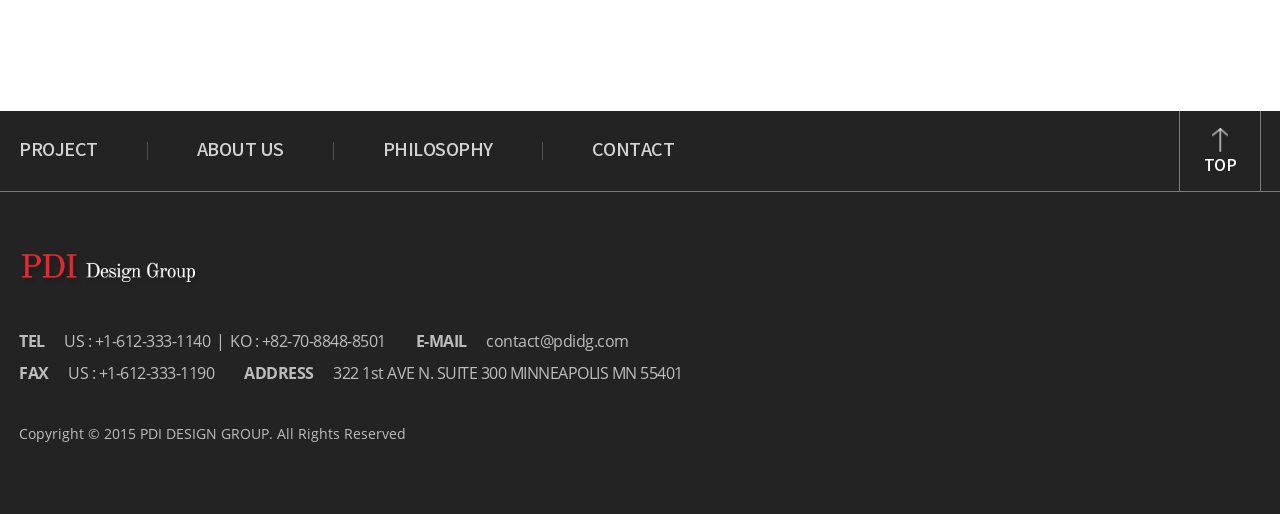Provide a short answer using a single word or phrase for the following question: 
What is the link to the 'PROJECT' page?

PROJECT